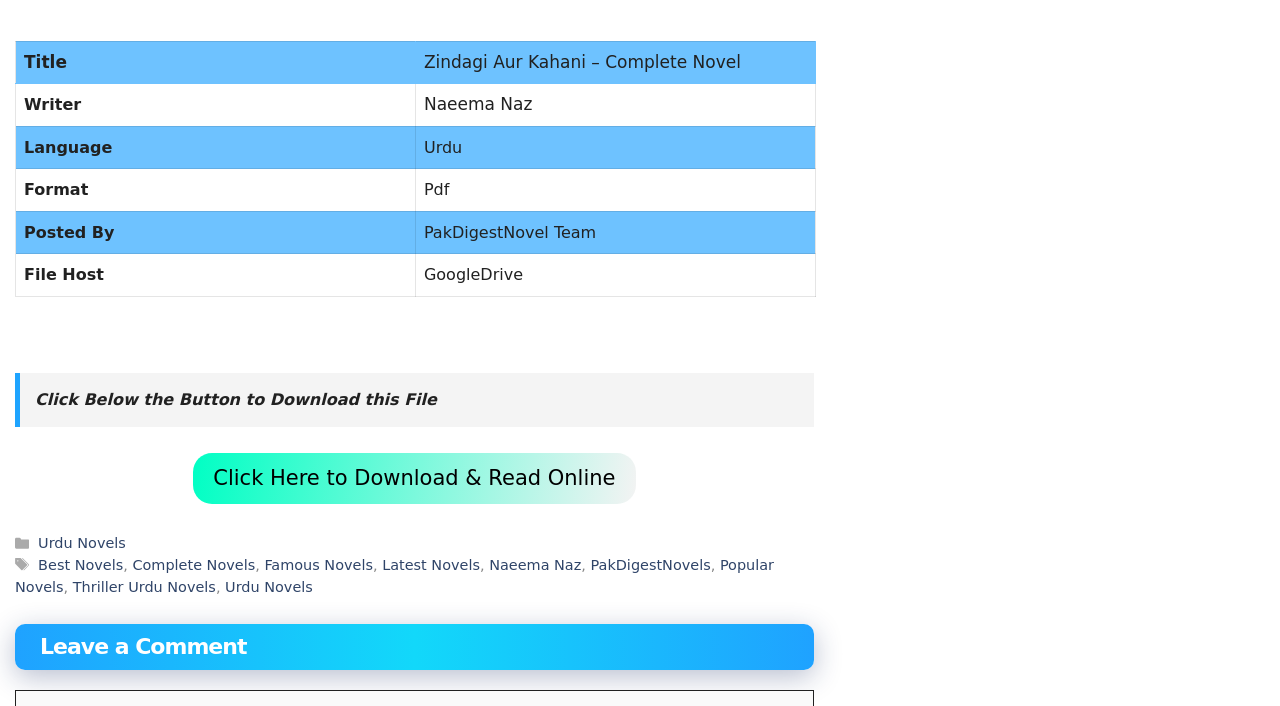Determine the bounding box coordinates of the section I need to click to execute the following instruction: "Enter email". Provide the coordinates as four float numbers between 0 and 1, i.e., [left, top, right, bottom].

None